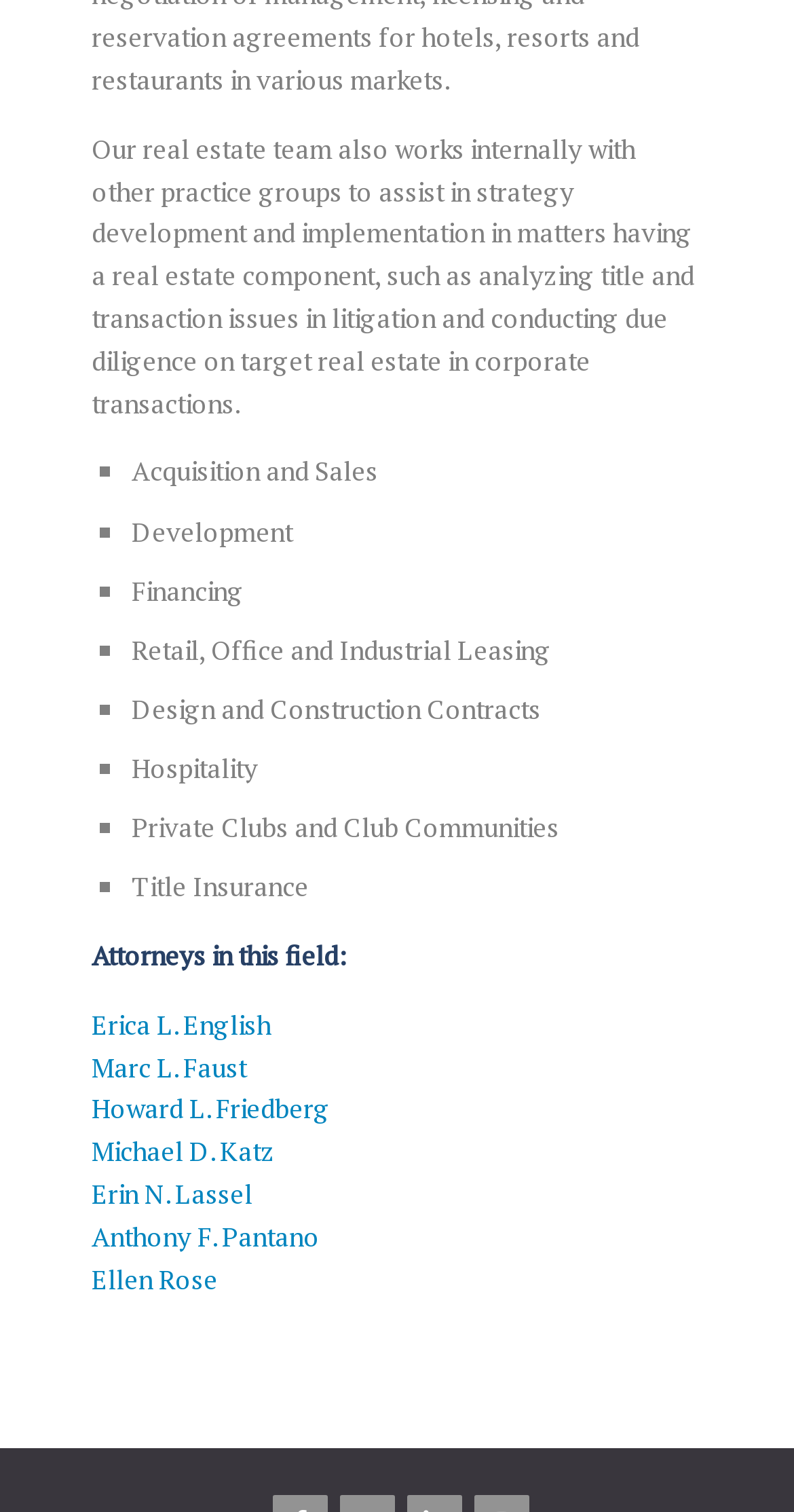What is the last service listed?
Refer to the image and provide a thorough answer to the question.

The last service listed on the webpage is Title Insurance, which is mentioned in the last bullet point.